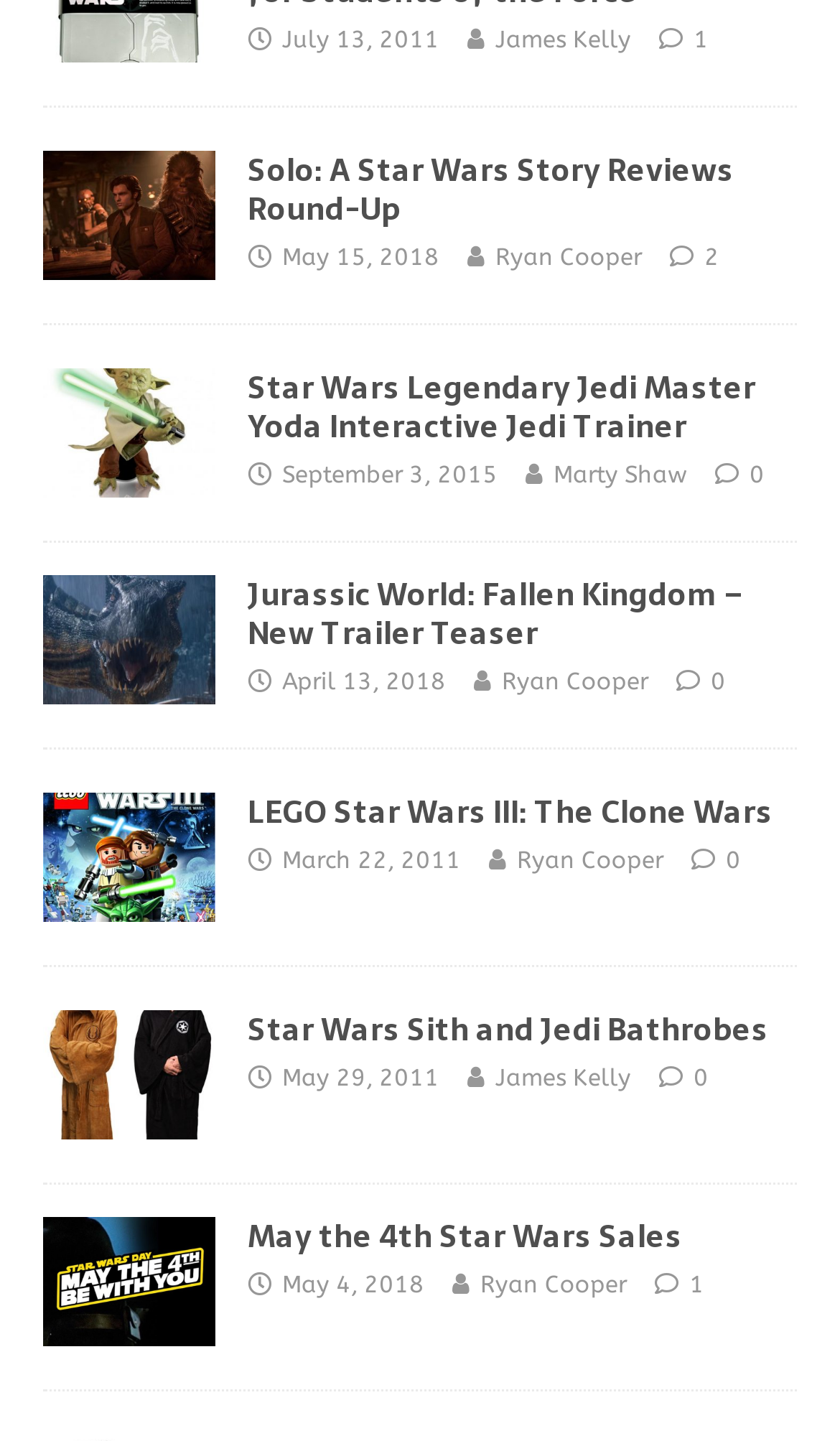Highlight the bounding box coordinates of the element that should be clicked to carry out the following instruction: "Buy the font family". The coordinates must be given as four float numbers ranging from 0 to 1, i.e., [left, top, right, bottom].

None